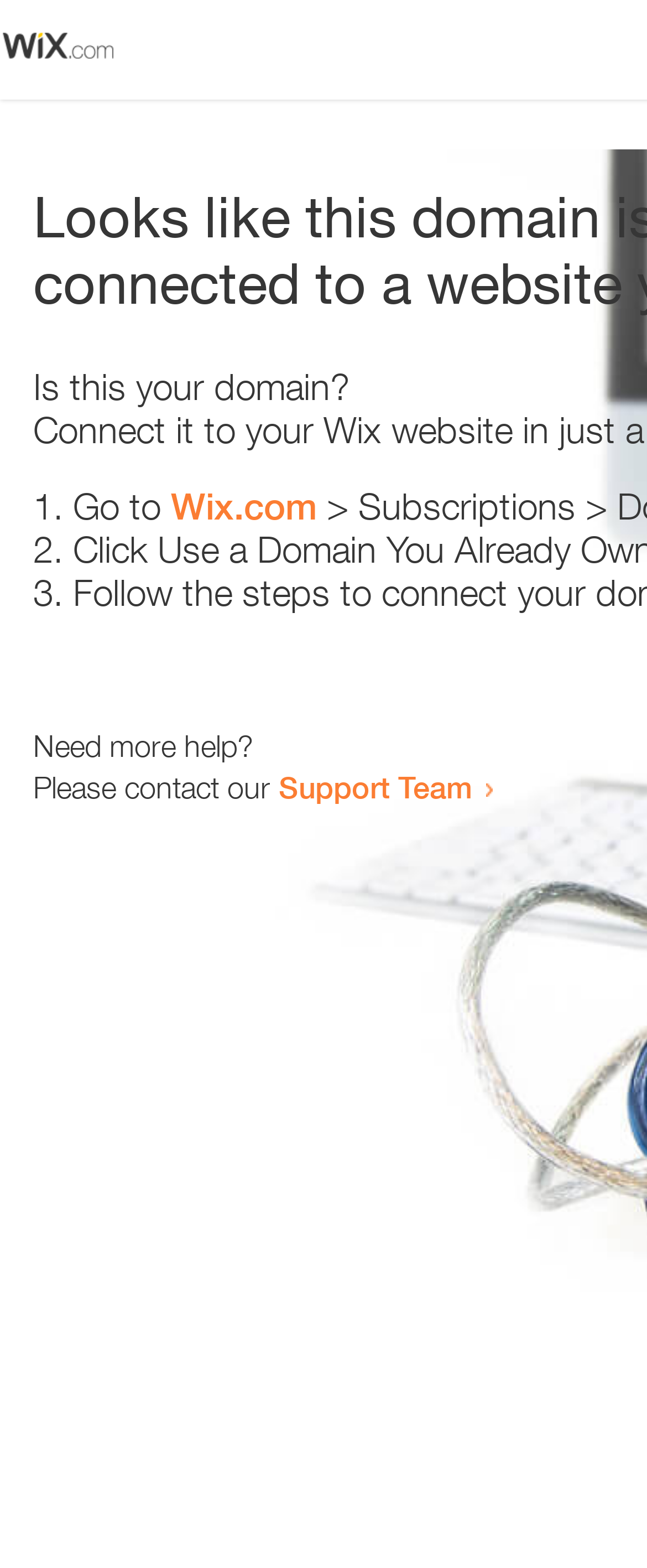Use the details in the image to answer the question thoroughly: 
What is the tone of the webpage?

The webpage provides a series of steps and links to help the user resolve the issue, and also offers contact information for further assistance. The tone of the webpage is therefore helpful and supportive.